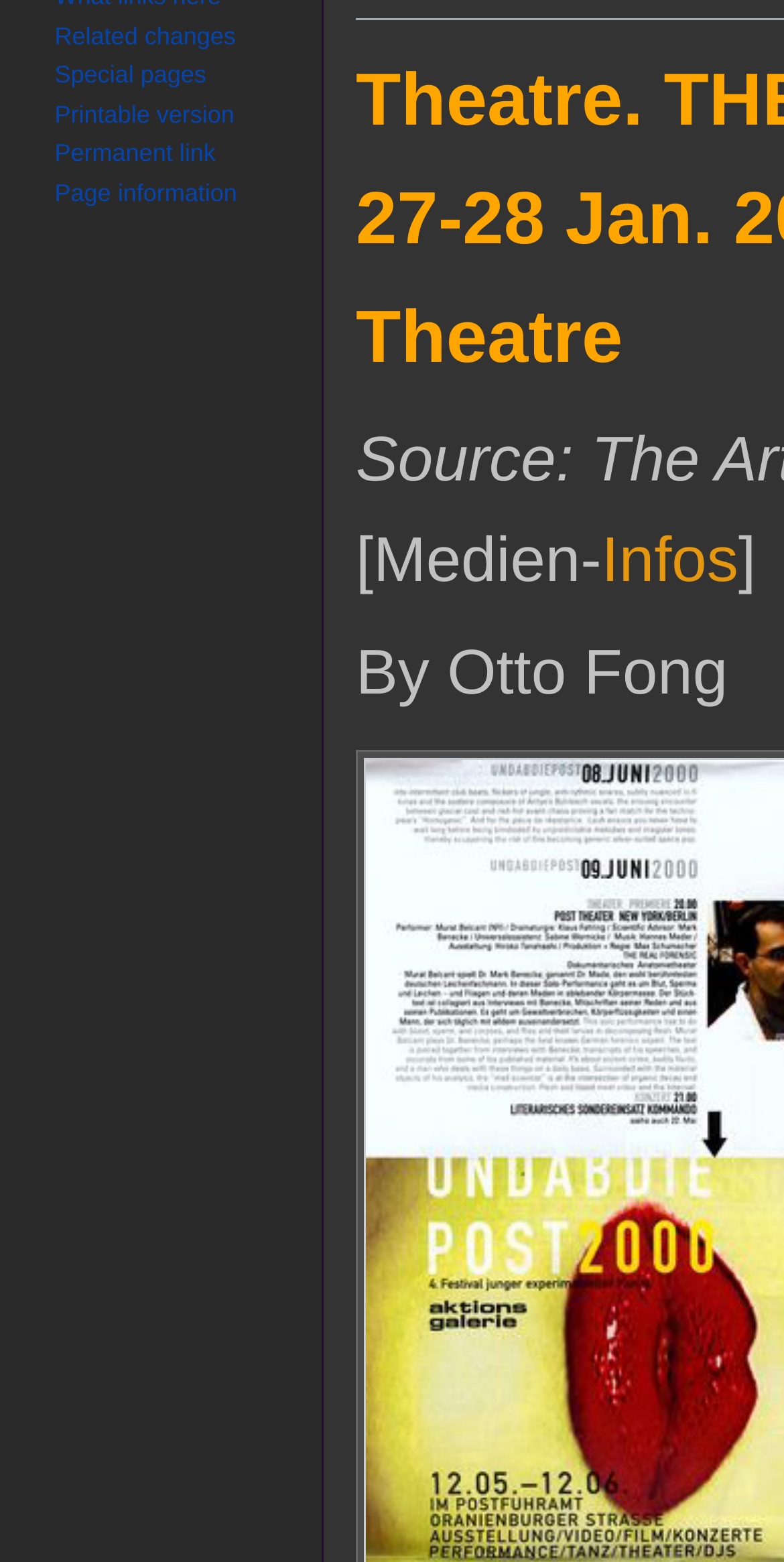Locate the bounding box of the UI element with the following description: "Permanent link".

[0.07, 0.089, 0.275, 0.107]